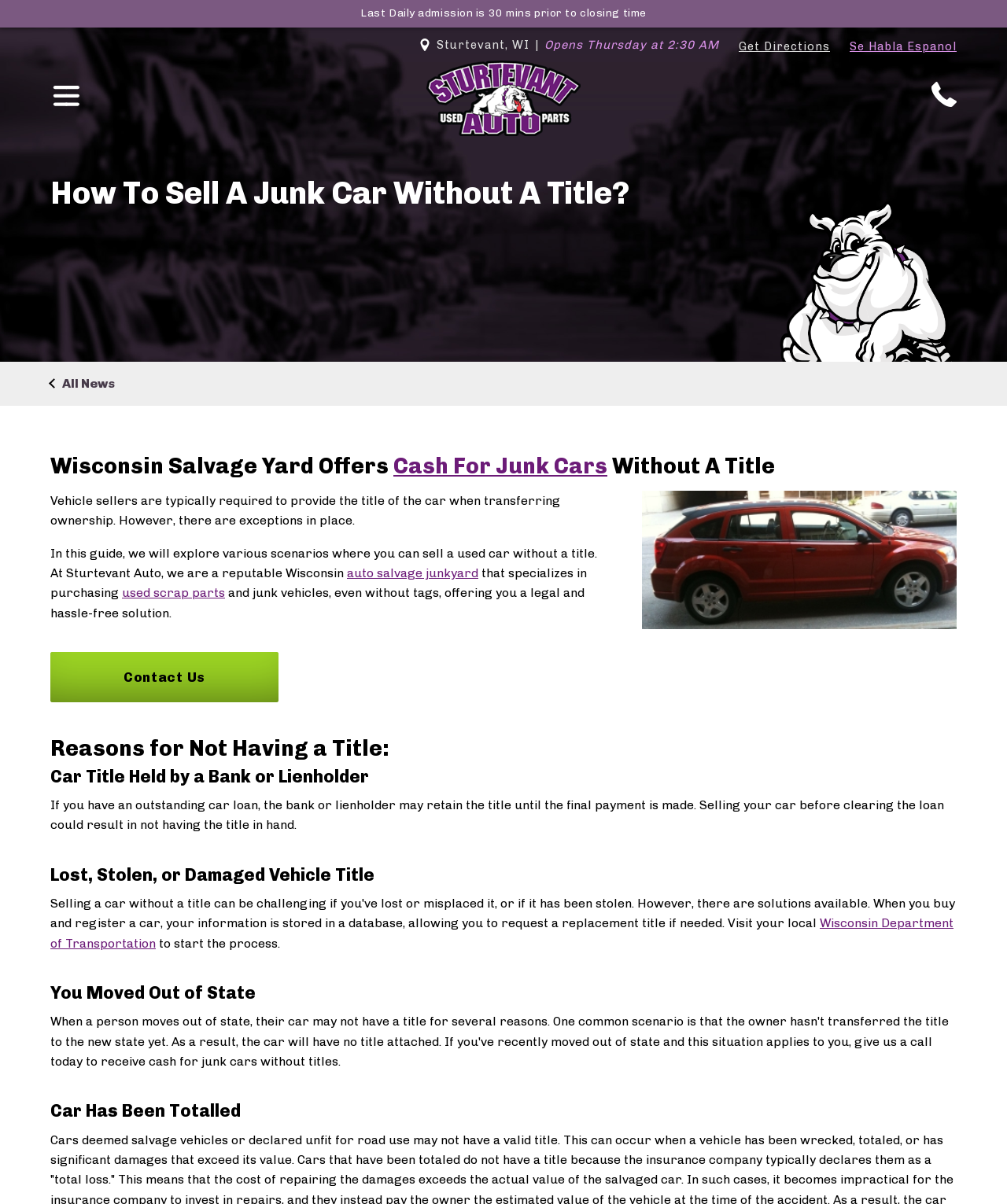Given the element description "Cash For Junk Cars", identify the bounding box of the corresponding UI element.

[0.391, 0.376, 0.603, 0.398]